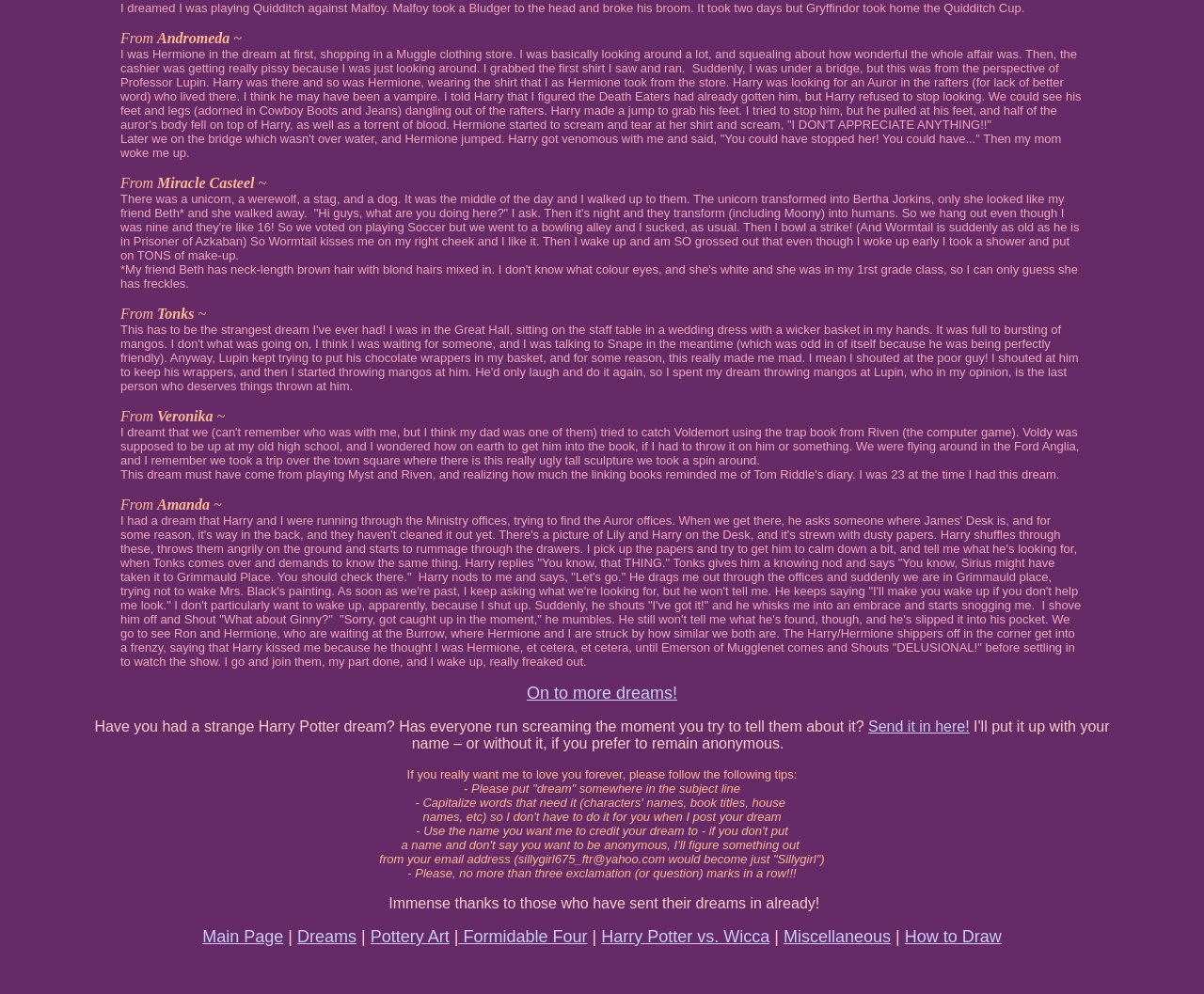Pinpoint the bounding box coordinates of the clickable element needed to complete the instruction: "Send in your Harry Potter dream". The coordinates should be provided as four float numbers between 0 and 1: [left, top, right, bottom].

[0.721, 0.723, 0.805, 0.739]